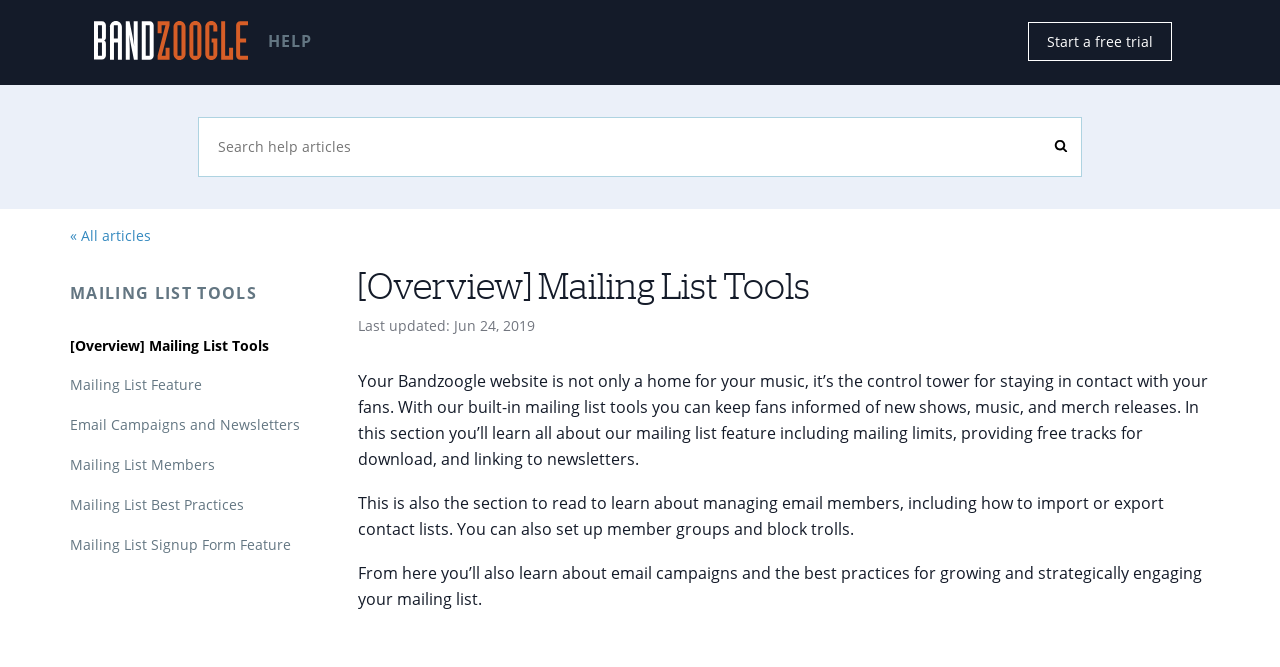Locate the bounding box coordinates of the element I should click to achieve the following instruction: "start a free trial".

[0.803, 0.032, 0.916, 0.092]